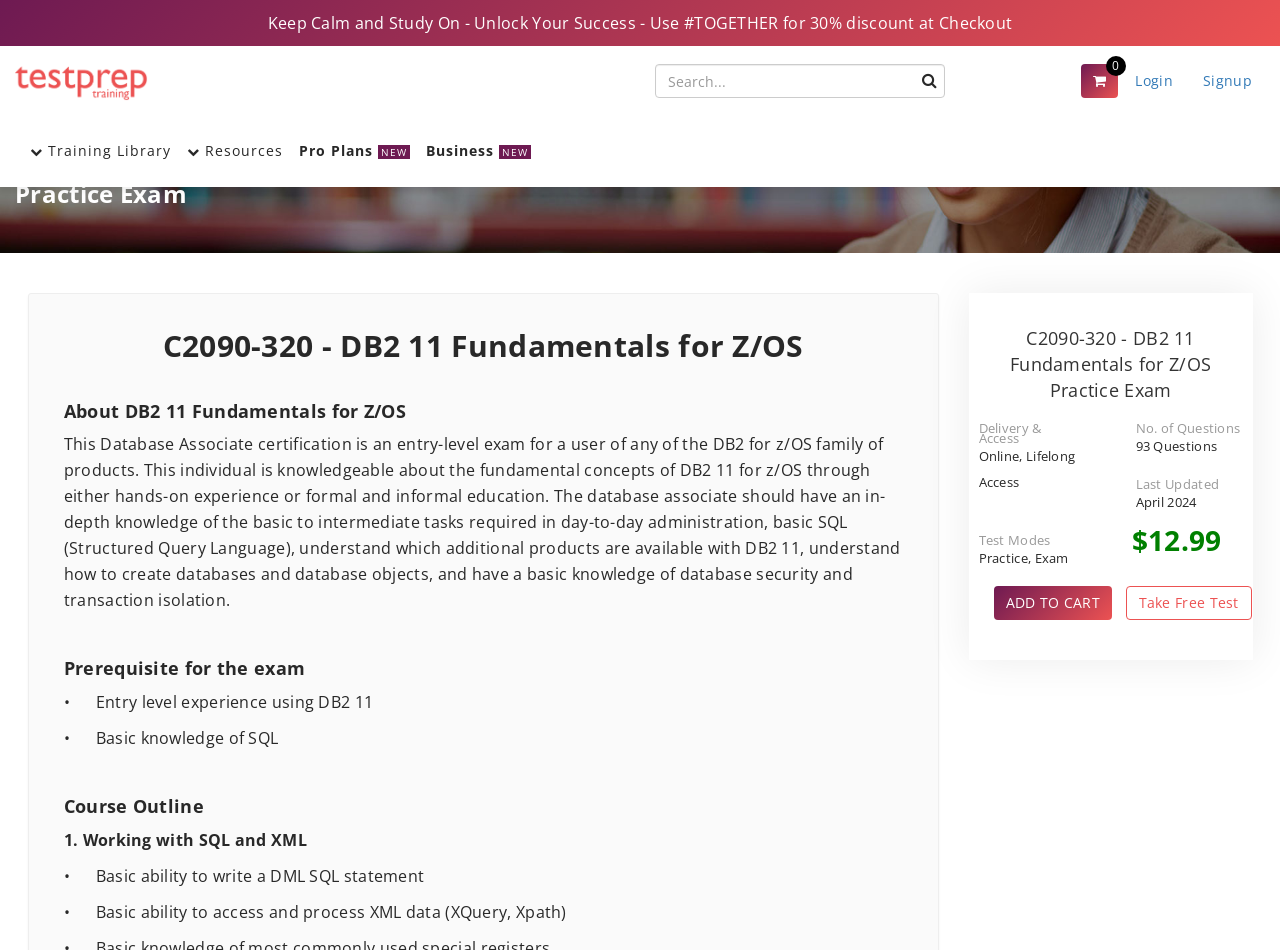Locate the primary heading on the webpage and return its text.

C2090-320 - DB2 11 Fundamentals for Z/OS Practice Exam